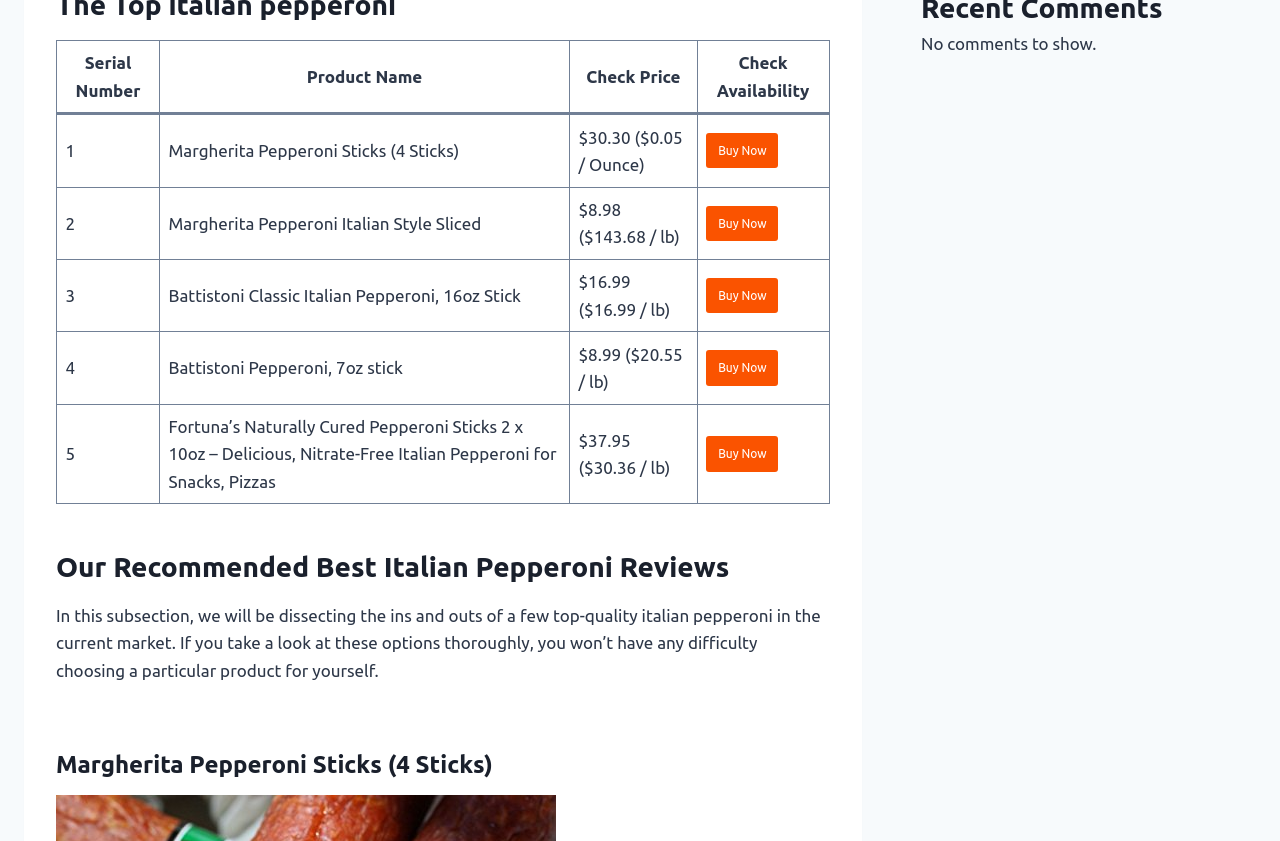Extract the bounding box coordinates for the HTML element that matches this description: "Buy Now". The coordinates should be four float numbers between 0 and 1, i.e., [left, top, right, bottom].

[0.552, 0.158, 0.608, 0.2]